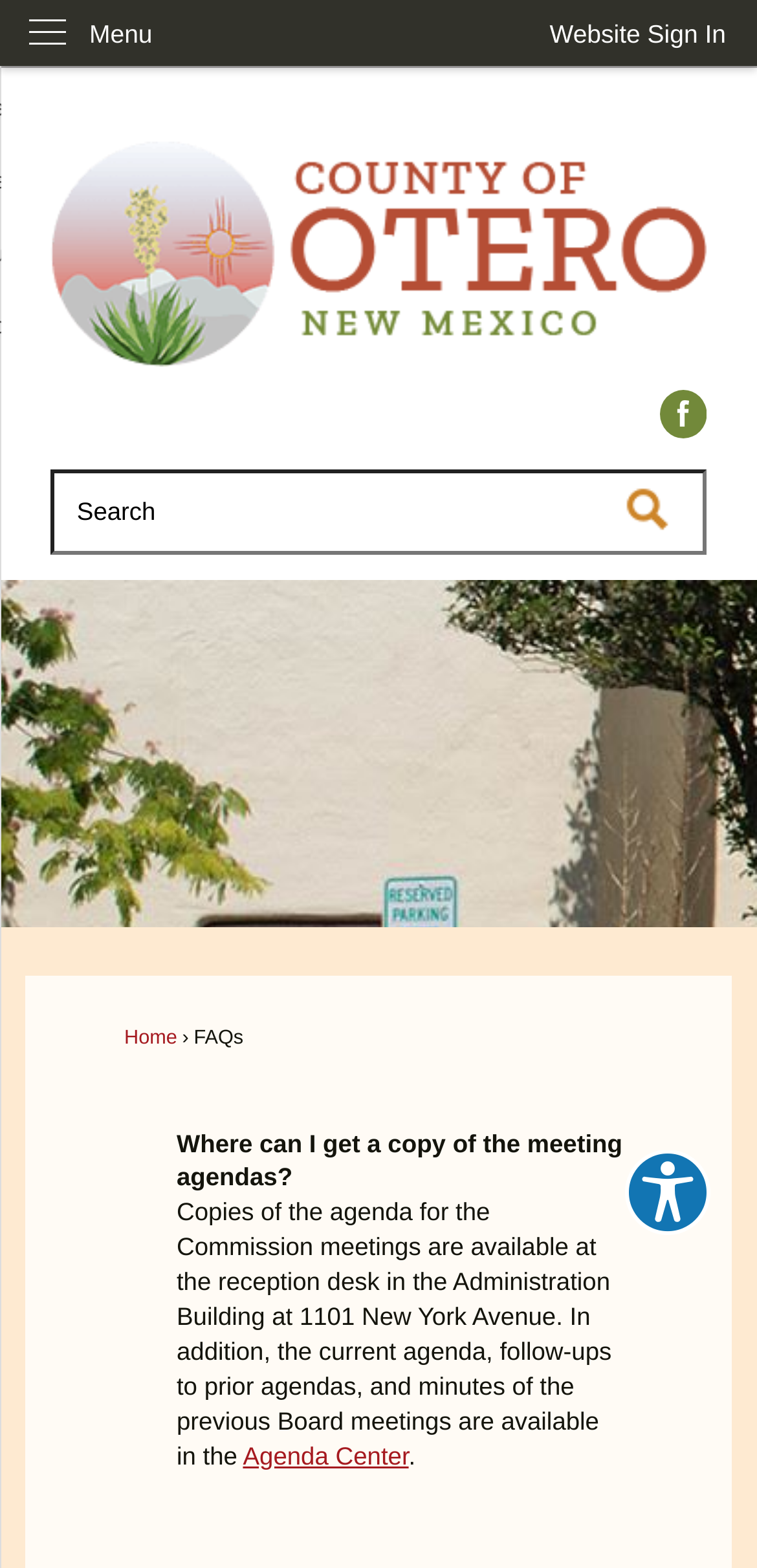Find the bounding box coordinates for the HTML element described in this sentence: "parent_node: Search name="searchField" placeholder="Search" title="Search"". Provide the coordinates as four float numbers between 0 and 1, in the format [left, top, right, bottom].

[0.066, 0.299, 0.934, 0.354]